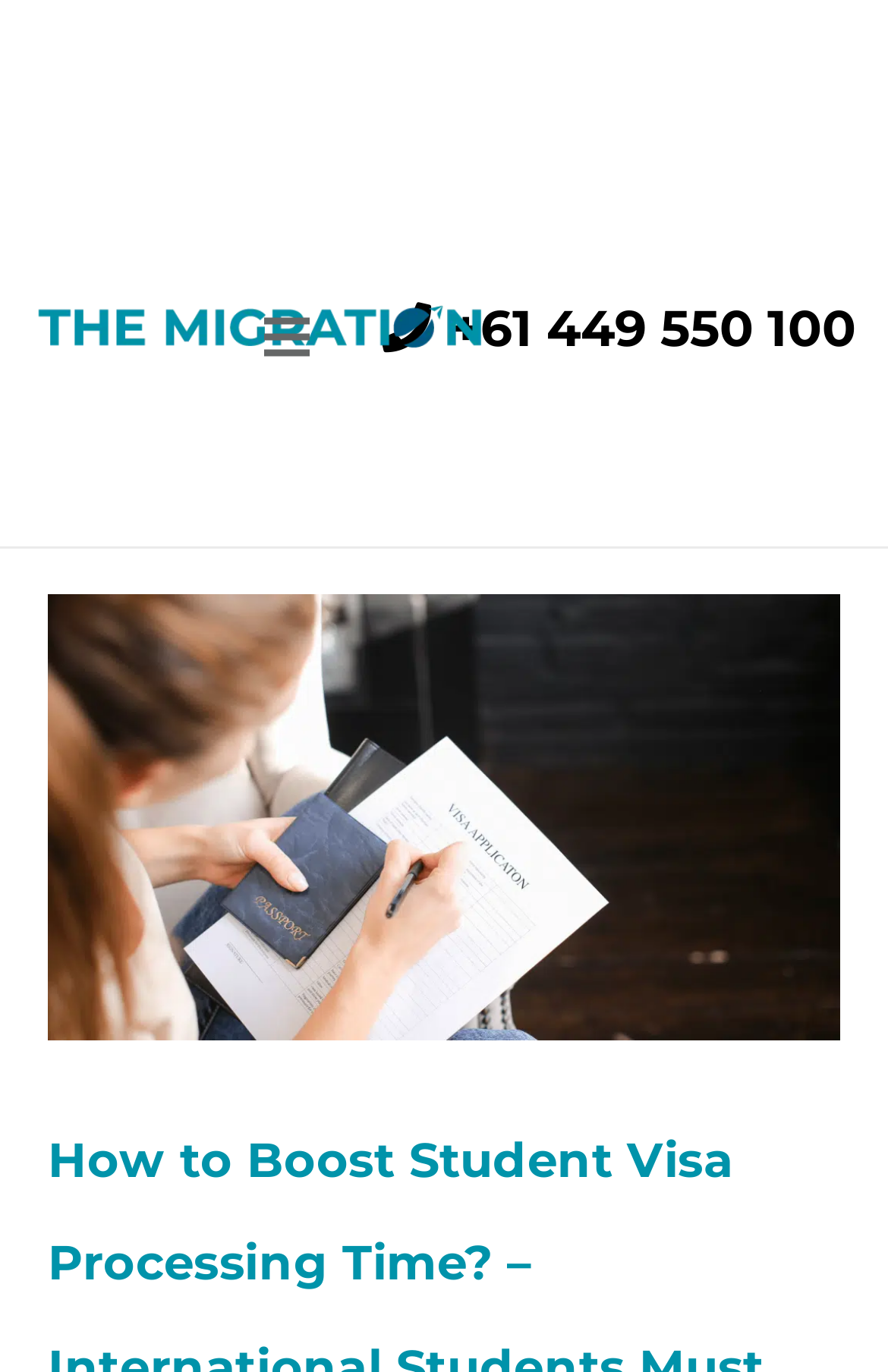Determine the bounding box for the UI element as described: "aria-label="Link"". The coordinates should be represented as four float numbers between 0 and 1, formatted as [left, top, right, bottom].

[0.036, 0.203, 0.549, 0.261]